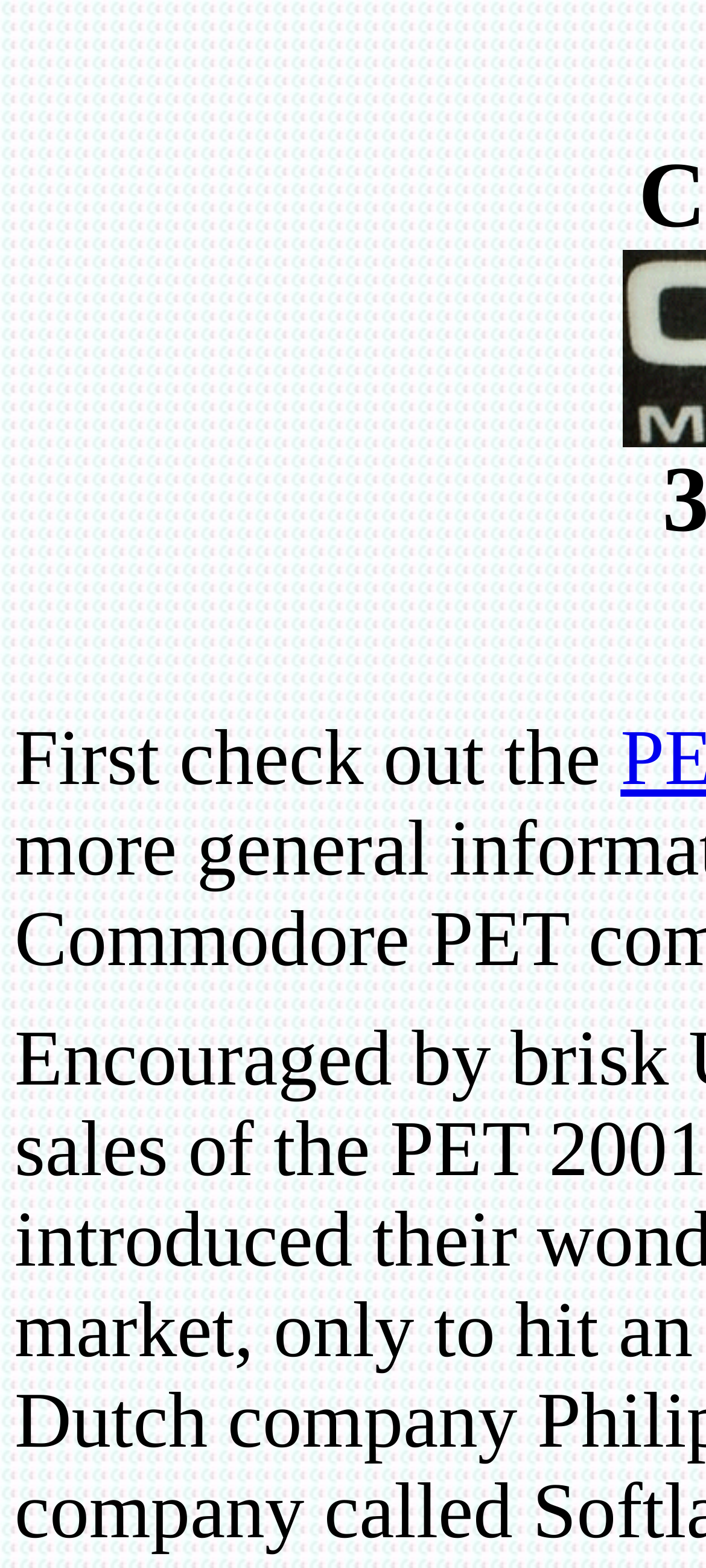Determine the main headline from the webpage and extract its text.

Commodore

3001 Series